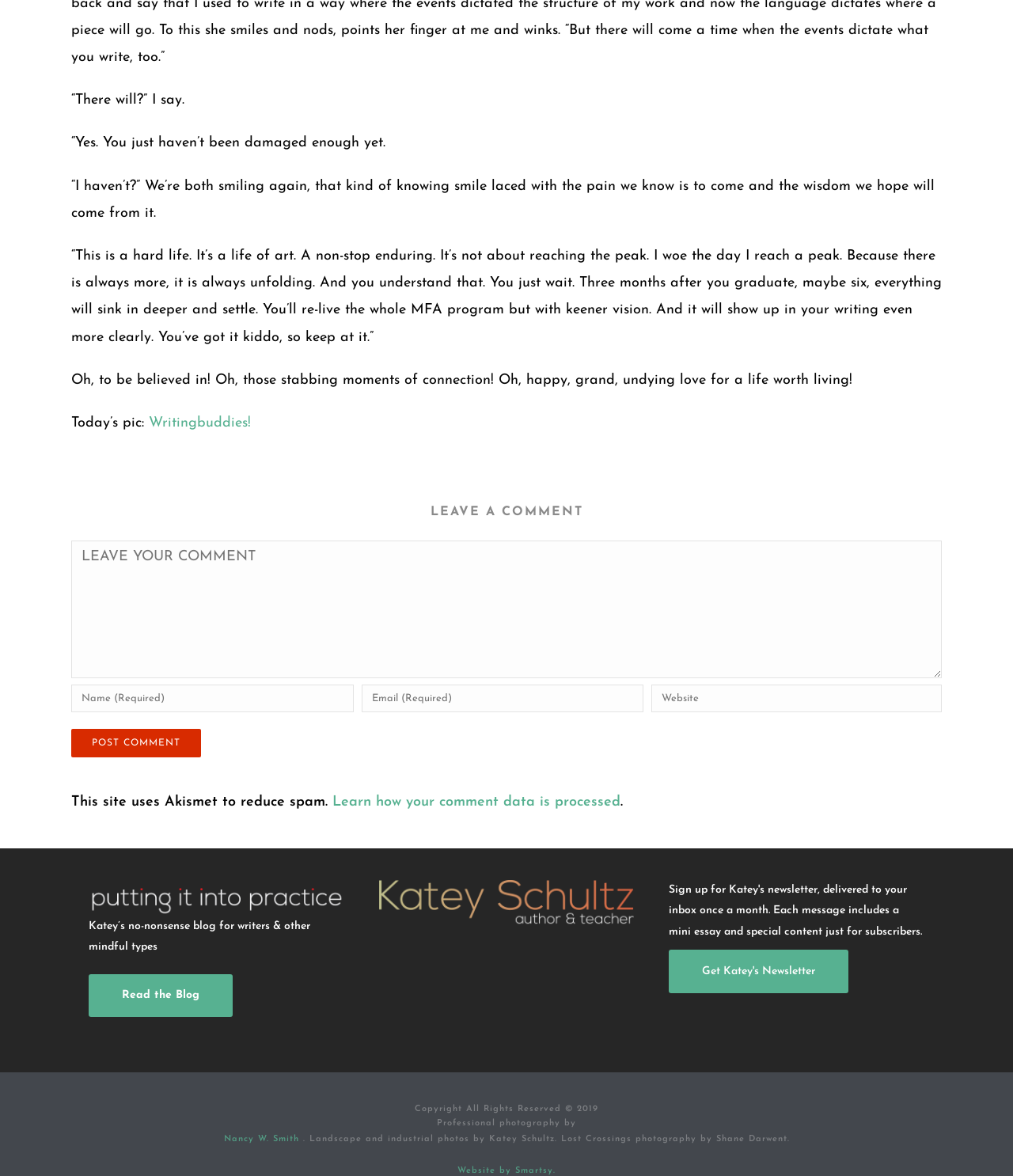Please determine the bounding box coordinates of the element to click in order to execute the following instruction: "Click on 'POST COMMENT' button". The coordinates should be four float numbers between 0 and 1, specified as [left, top, right, bottom].

[0.07, 0.62, 0.198, 0.644]